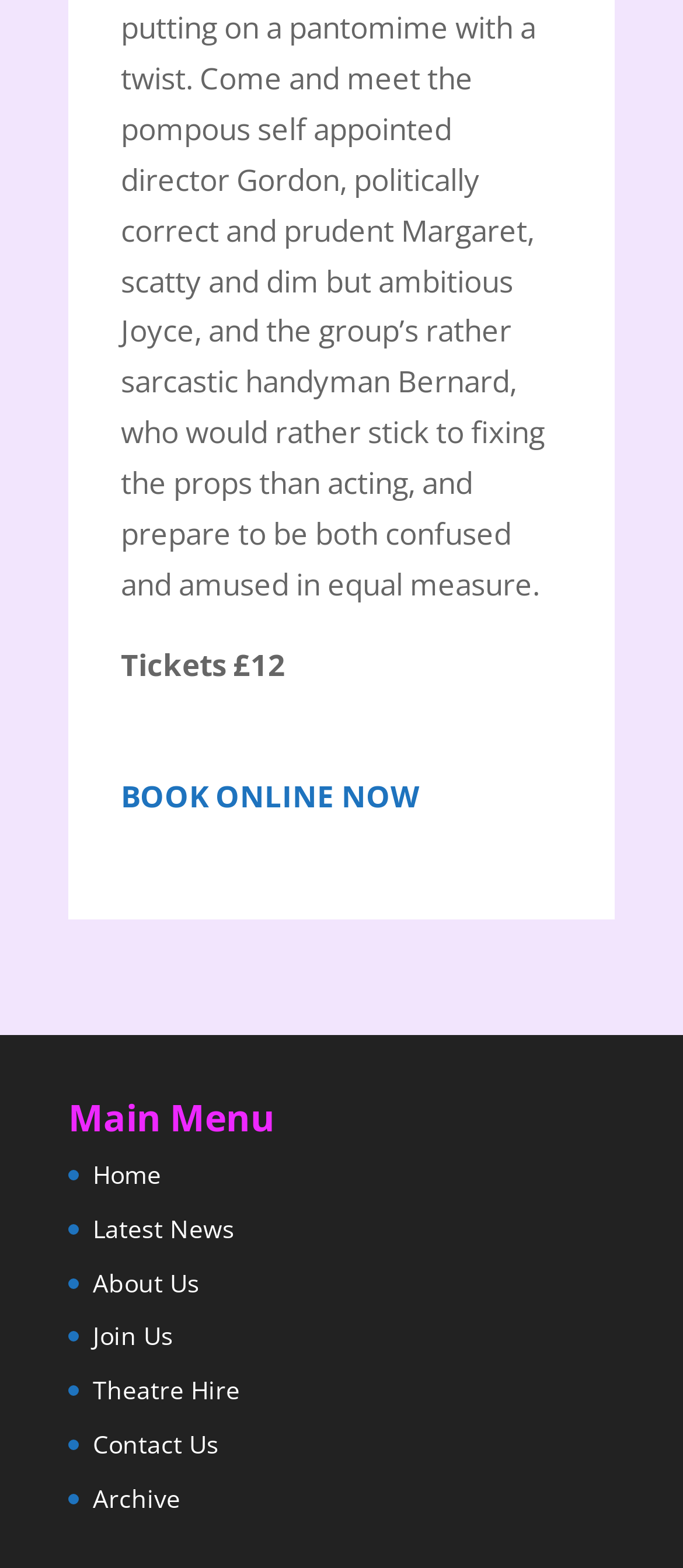What is the position of the 'BOOK ONLINE NOW' button?
Using the picture, provide a one-word or short phrase answer.

Above the main heading